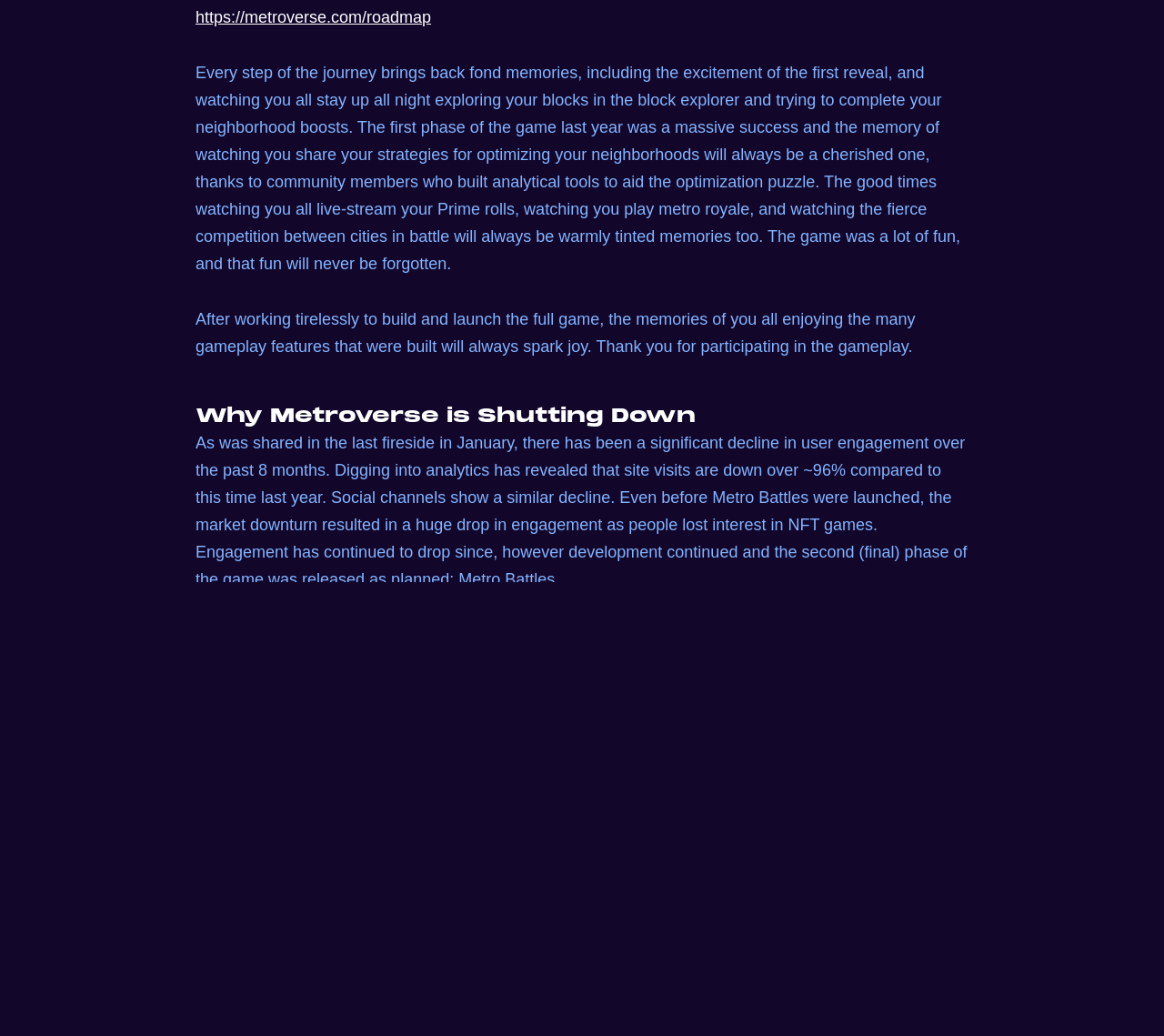Identify the bounding box coordinates for the UI element described as follows: https://metroverse.com/roadmap. Use the format (top-left x, top-left y, bottom-right x, bottom-right y) and ensure all values are floating point numbers between 0 and 1.

[0.168, 0.008, 0.37, 0.026]